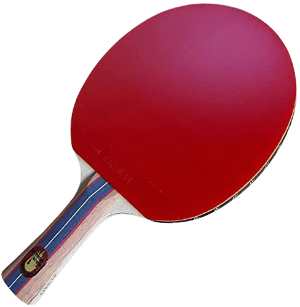Offer a comprehensive description of the image.

The image features the Custom Gambler Professional Ping Pong Paddle, recognized for its vibrant red rubber surface and ergonomic design, ideal for players seeking enhanced performance. The paddle boasts a lightweight construction, making it suitable for agility and speed during gameplay. The handle, adorned with colorful stripes, offers a comfortable grip for extended use, ensuring optimal control and precision. Designed with ITTF/UASTT-approved rubbers, this paddle is perfect for players who favor top spin and extended dwell time, making it a popular choice among both recreational and professional table tennis enthusiasts.